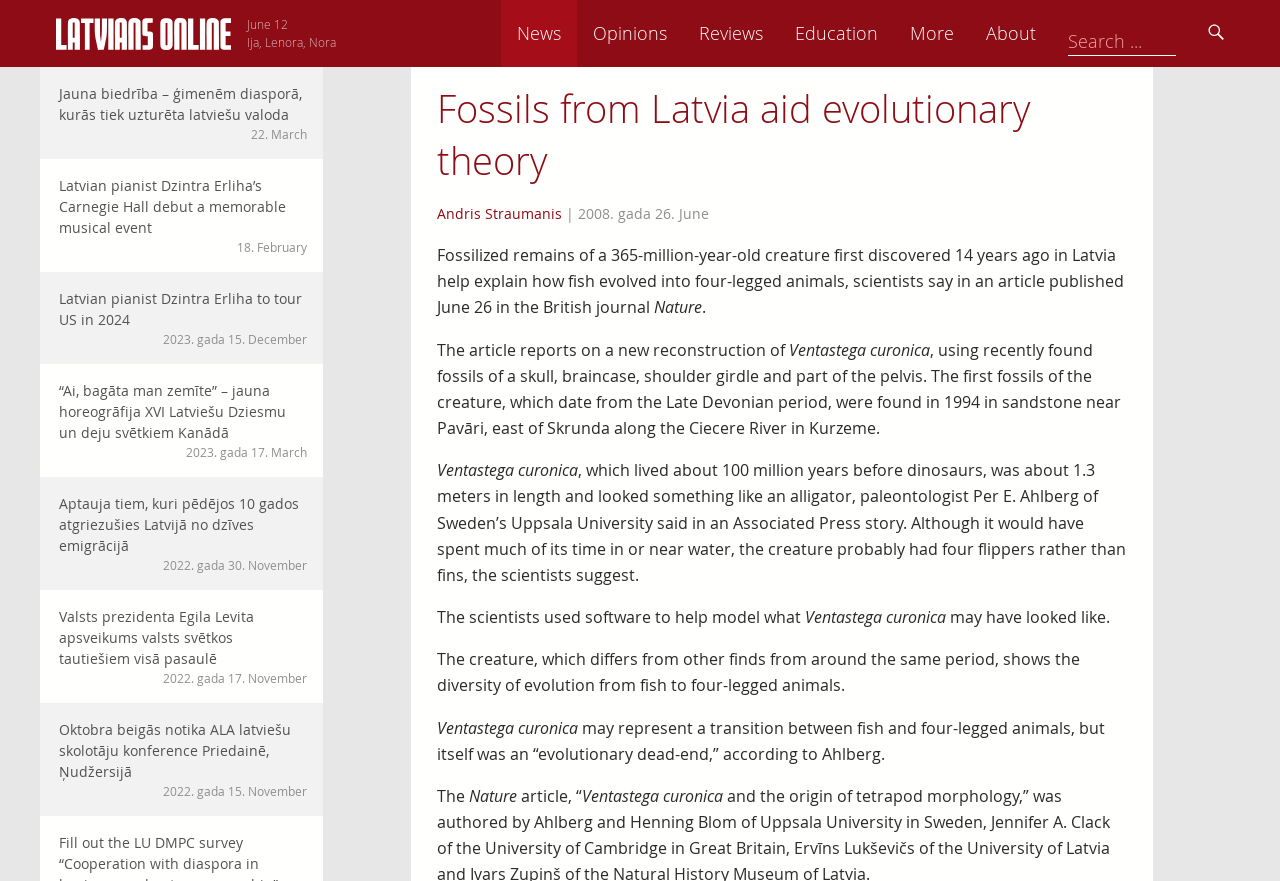Please determine the bounding box coordinates of the element's region to click in order to carry out the following instruction: "Click the 'News' link". The coordinates should be four float numbers between 0 and 1, i.e., [left, top, right, bottom].

[0.465, 0.0, 0.525, 0.076]